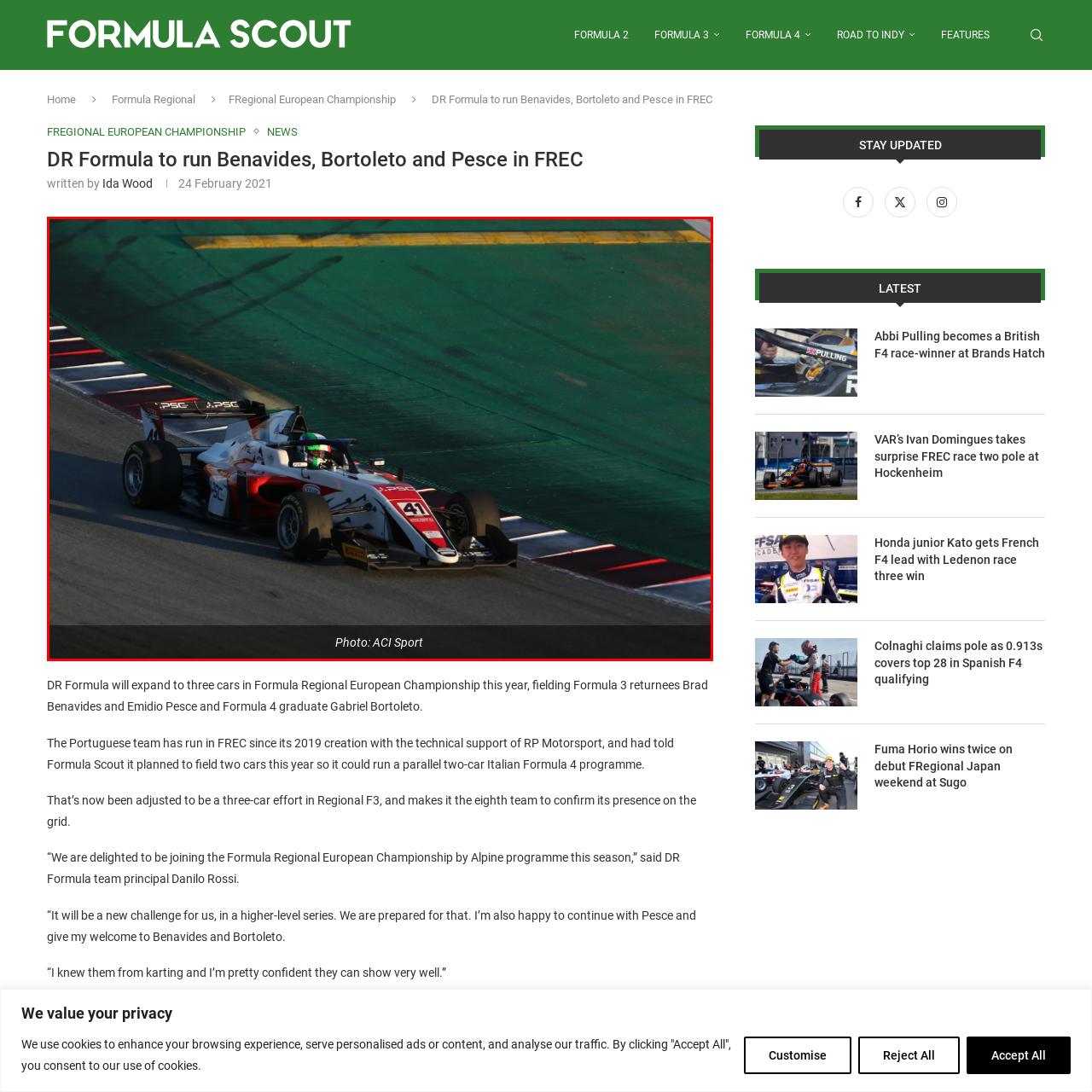What is the color of the asphalt in the track?
Observe the part of the image inside the red bounding box and answer the question concisely with one word or a short phrase.

green